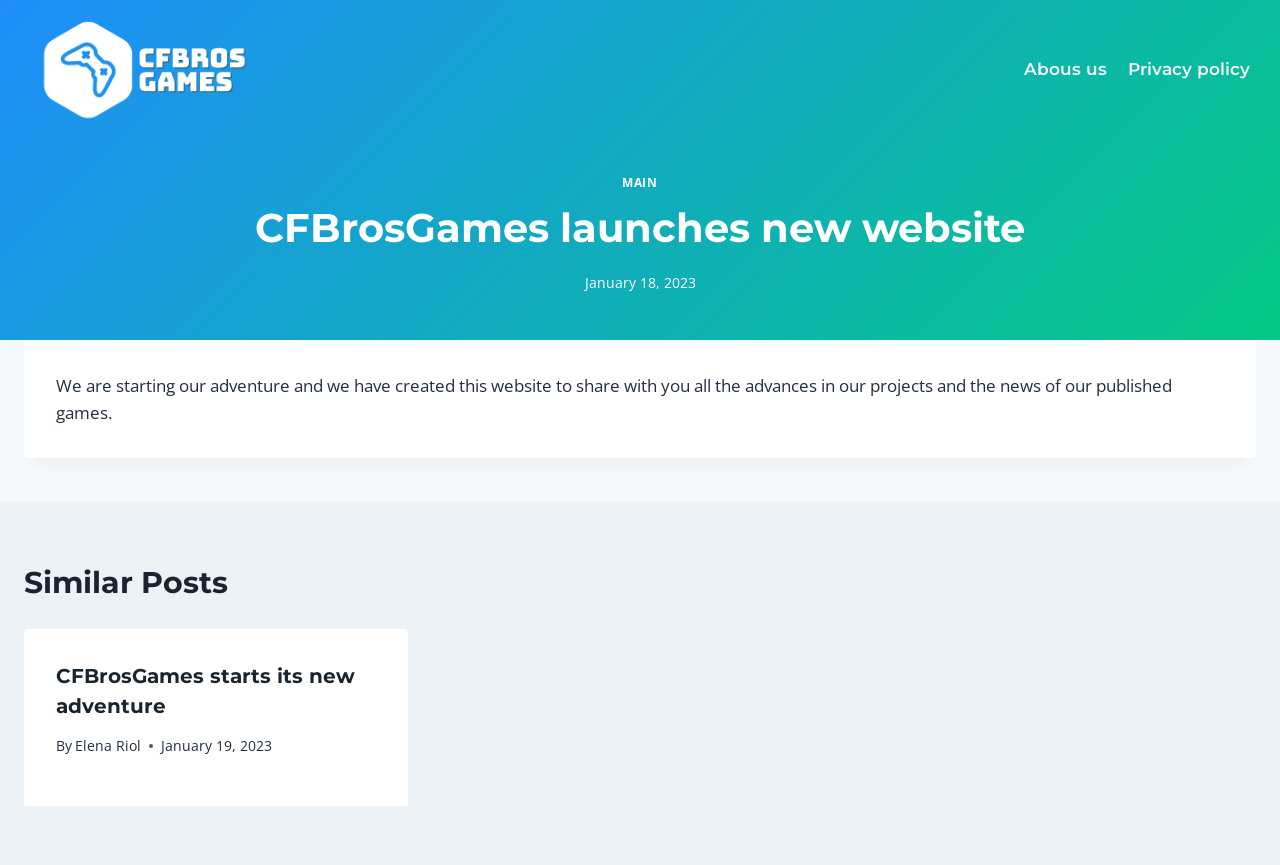What is the name of the website?
Please provide a comprehensive answer based on the information in the image.

The name of the website can be found in the top-left corner of the webpage, where it is written as 'CFBrosGames' in a logo format, and also as a link with the same text.